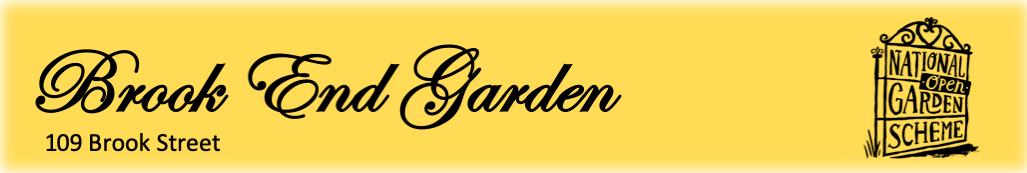What is the significance of the emblem on the right?
Based on the image, provide your answer in one word or phrase.

National Open Garden Scheme